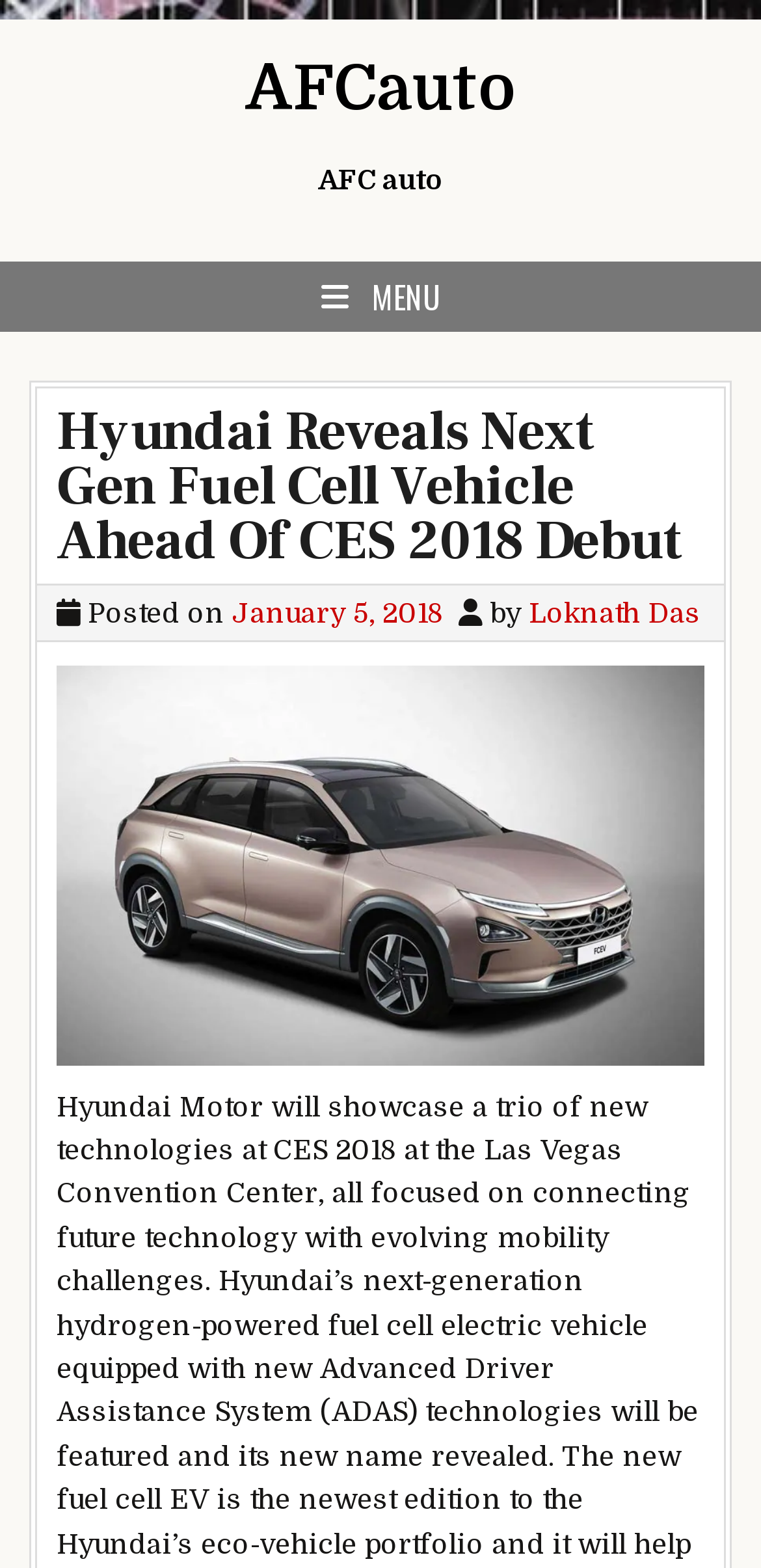What is the image on the webpage?
Using the image, provide a detailed and thorough answer to the question.

The image on the webpage appears to be a car, possibly the next-generation fuel cell vehicle being showcased by Hyundai, as it is the main image on the page.